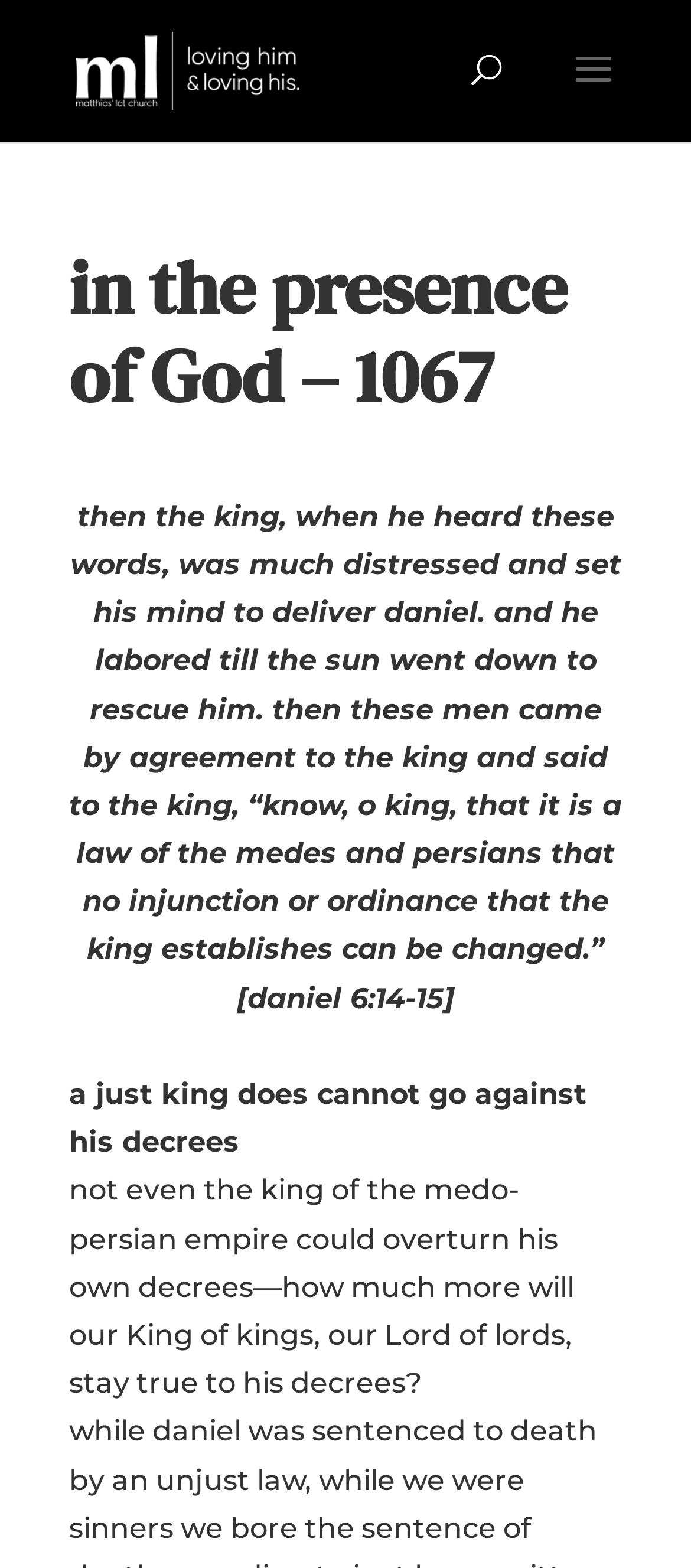Locate and extract the text of the main heading on the webpage.

in the presence of God – 1067